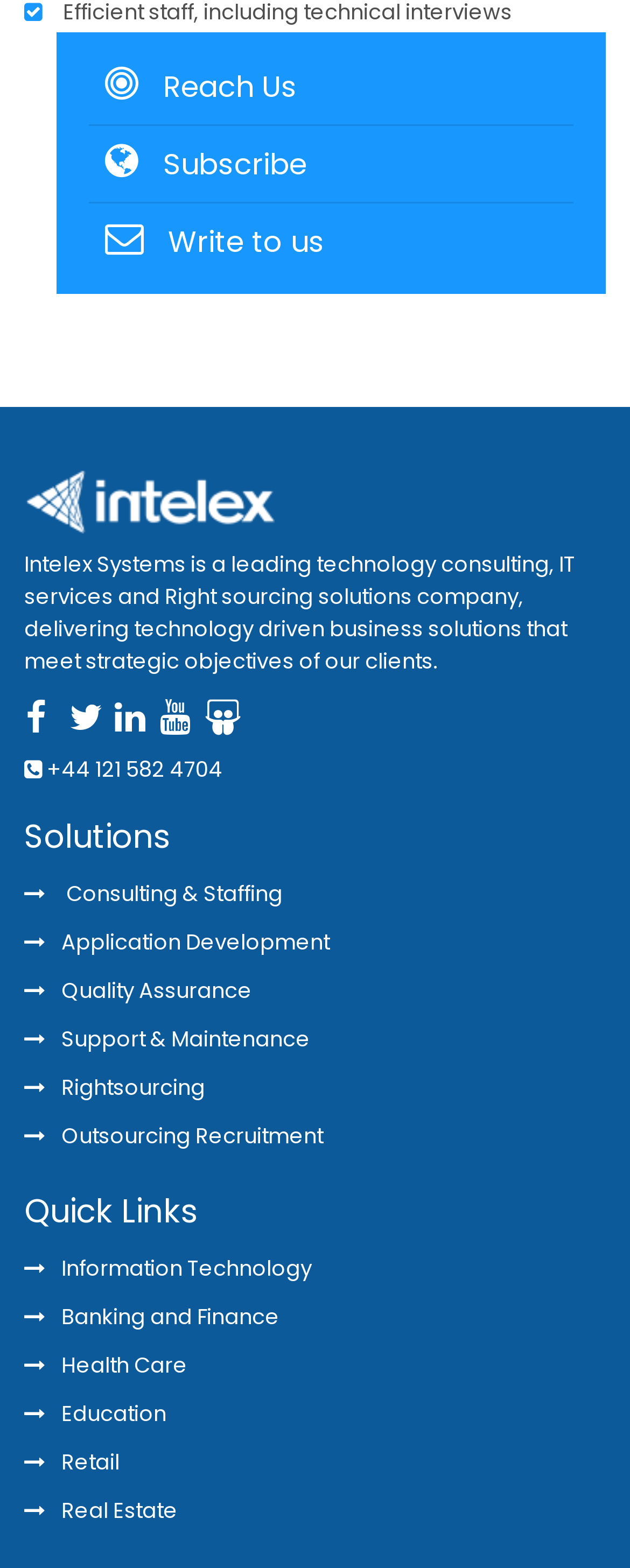Reply to the question below using a single word or brief phrase:
What is the phone number?

+44 121 582 4704